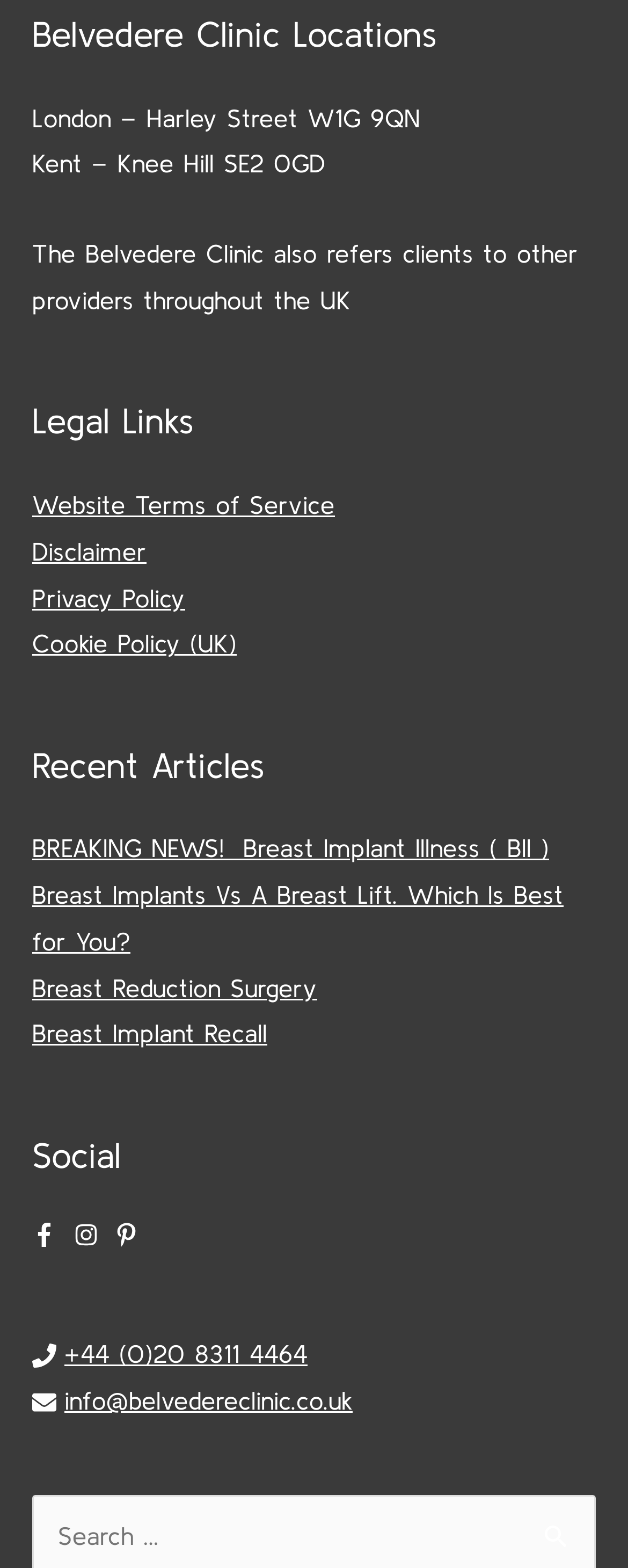What is the topic of the first recent article?
Refer to the image and answer the question using a single word or phrase.

Breast Implant Illness